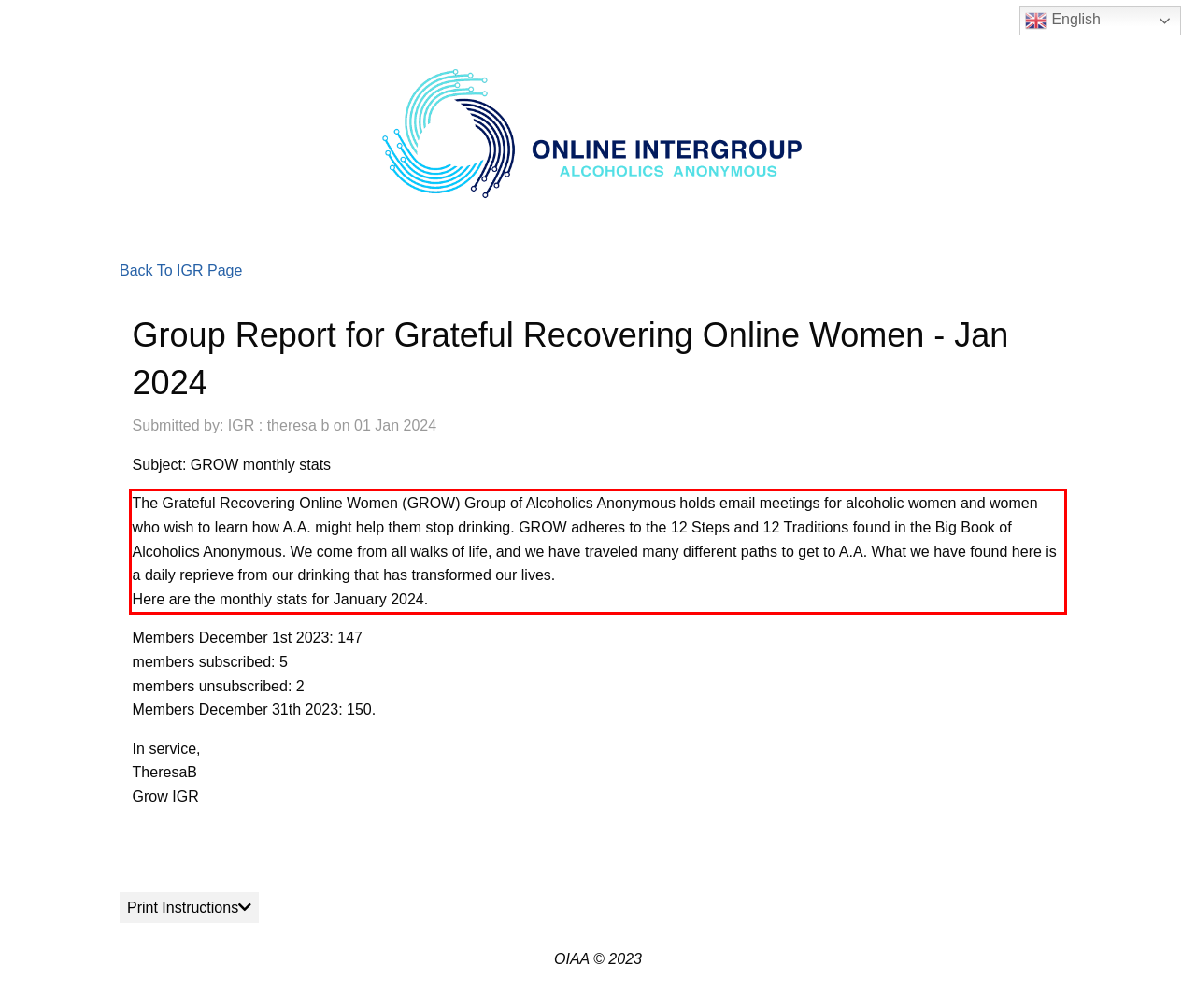Please examine the screenshot of the webpage and read the text present within the red rectangle bounding box.

The Grateful Recovering Online Women (GROW) Group of Alcoholics Anonymous holds email meetings for alcoholic women and women who wish to learn how A.A. might help them stop drinking. GROW adheres to the 12 Steps and 12 Traditions found in the Big Book of Alcoholics Anonymous. We come from all walks of life, and we have traveled many different paths to get to A.A. What we have found here is a daily reprieve from our drinking that has transformed our lives. Here are the monthly stats for January 2024.